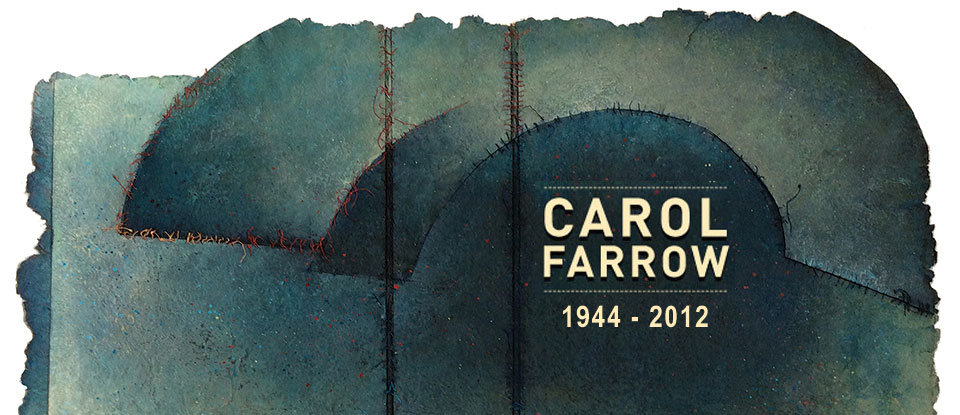Offer an in-depth caption for the image.

This image honors Carol Farrow (1944-2012), a renowned artist known for her innovative work with high-fired sculptural paper clay. The artwork features a striking blend of deep blues and textured surfaces, reflecting Farrow's unique artistic style. The combination of abstract shapes and intricate stitching pays homage to her exploration of materiality and memory in everyday objects. Farrow was a pioneer in her field, capturing the essence of history and the passage of time through her creations. Her legacy continues to inspire artists and enthusiasts of contemporary craft.